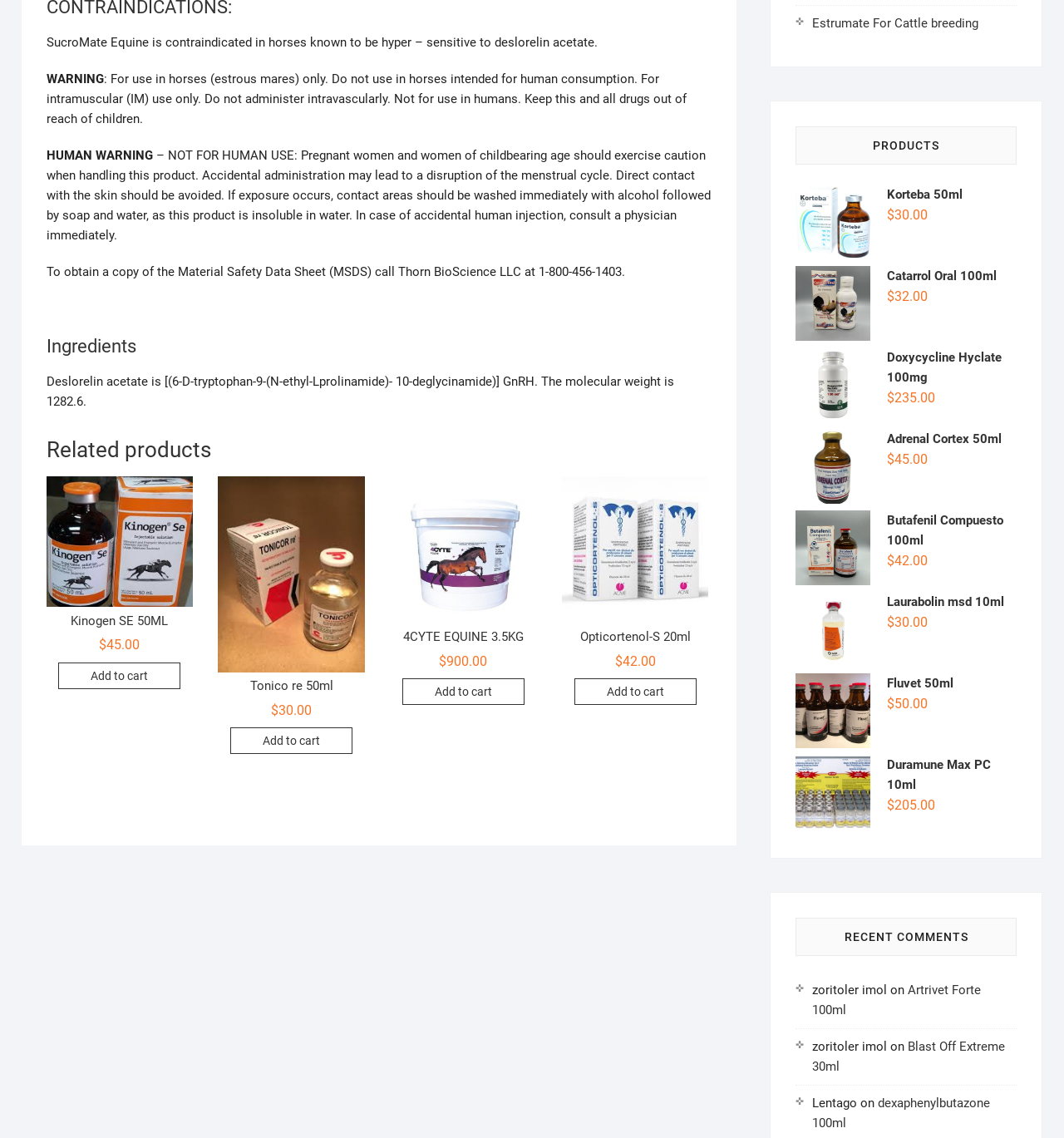Identify the coordinates of the bounding box for the element that must be clicked to accomplish the instruction: "Add 'Tonico re 50ml' to cart".

[0.216, 0.639, 0.331, 0.663]